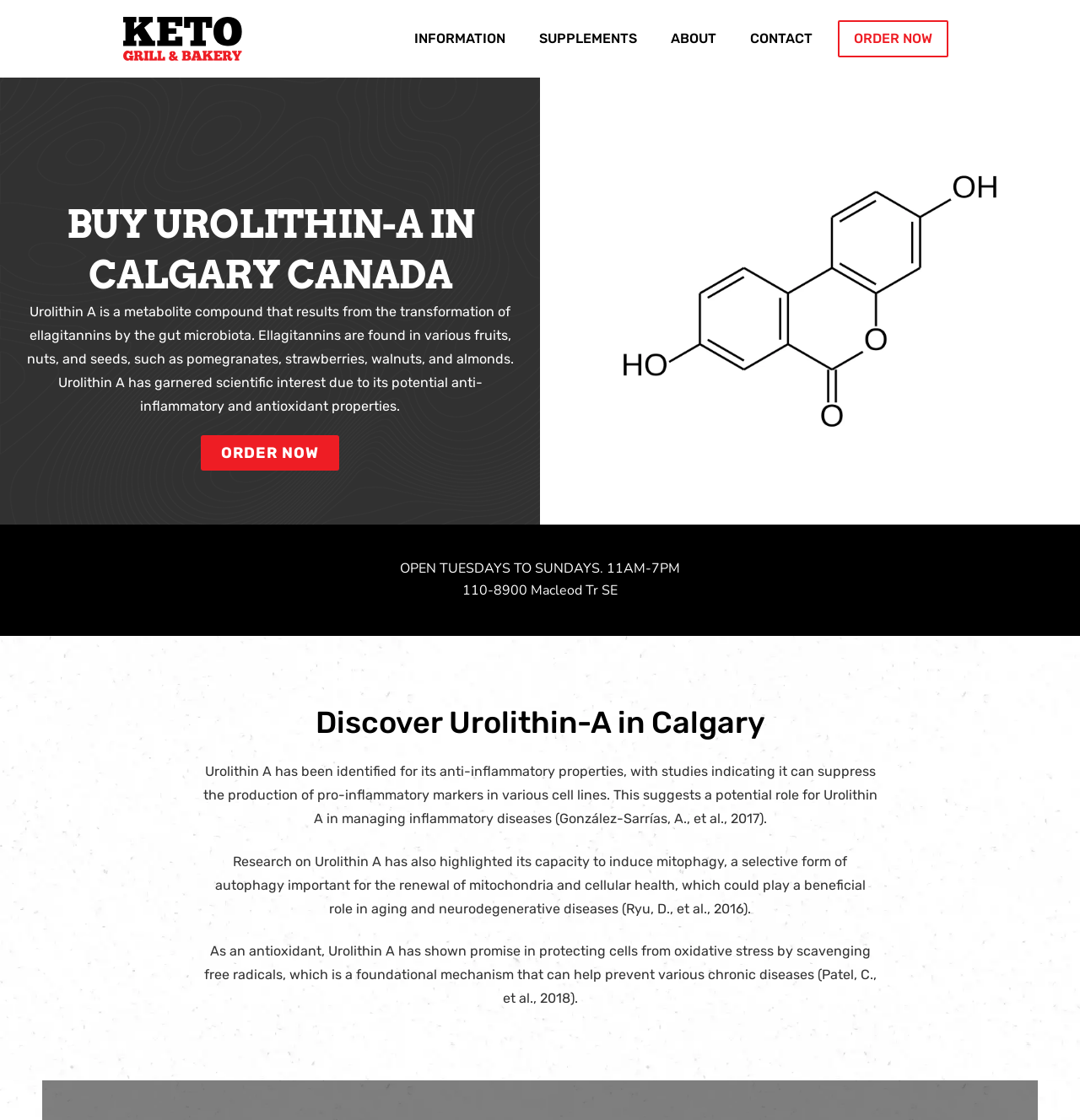Please find the bounding box for the UI element described by: "About".

[0.621, 0.017, 0.663, 0.052]